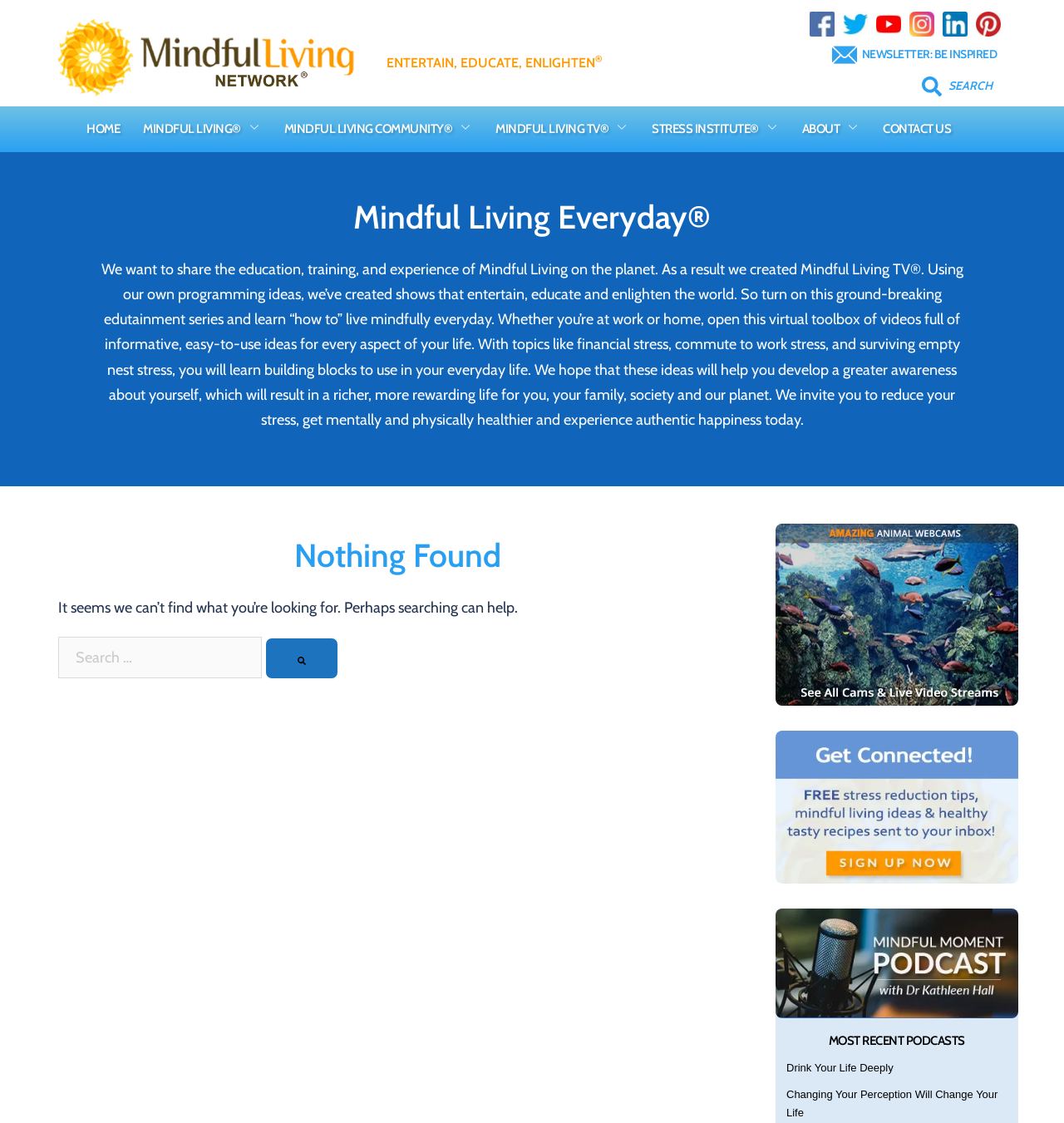Please determine the bounding box coordinates of the element to click in order to execute the following instruction: "Explore the Mindful Living Community". The coordinates should be four float numbers between 0 and 1, specified as [left, top, right, bottom].

[0.267, 0.106, 0.425, 0.124]